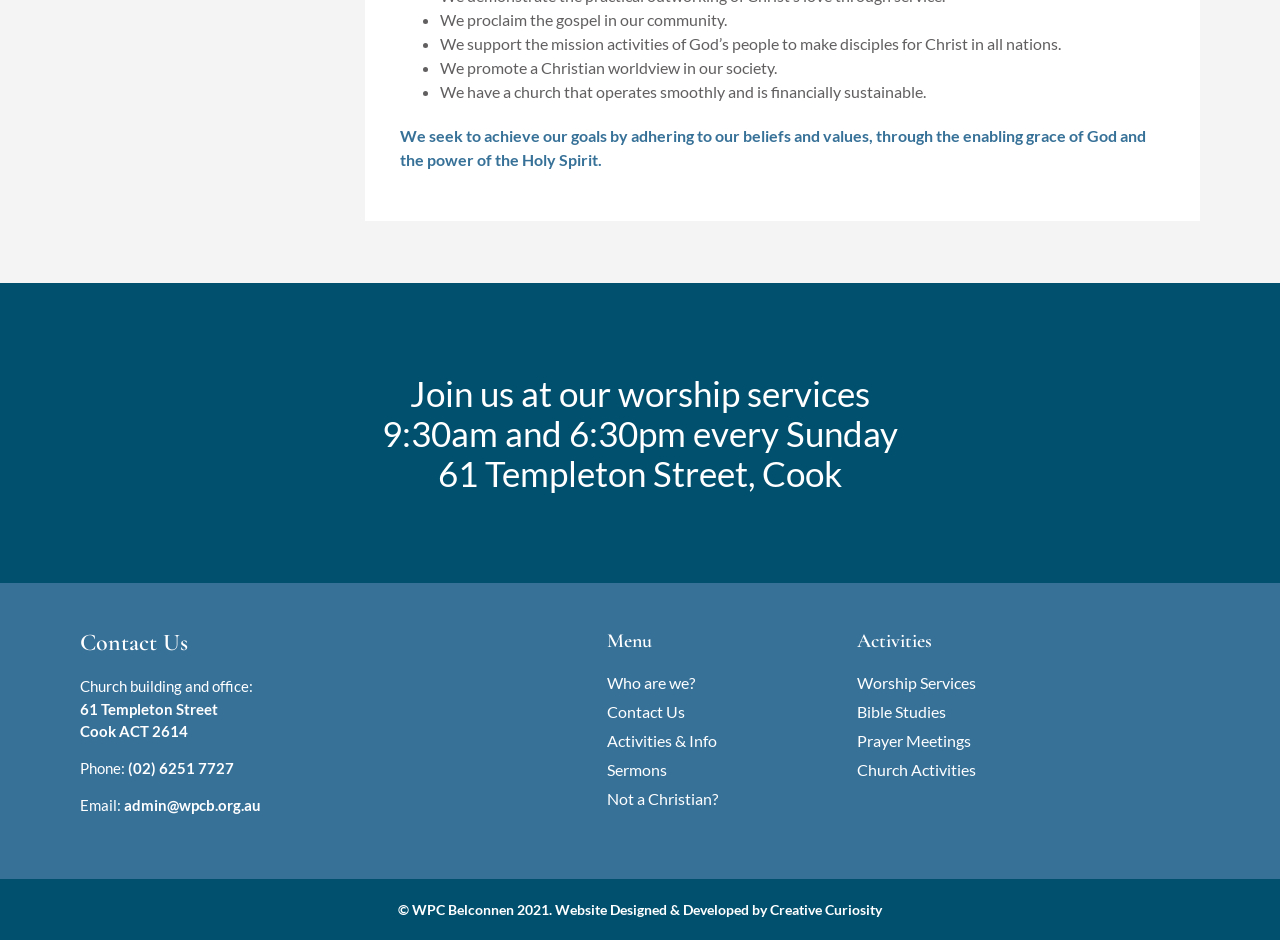Locate the bounding box coordinates for the element described below: "Not a Christian?". The coordinates must be four float values between 0 and 1, formatted as [left, top, right, bottom].

[0.474, 0.837, 0.654, 0.863]